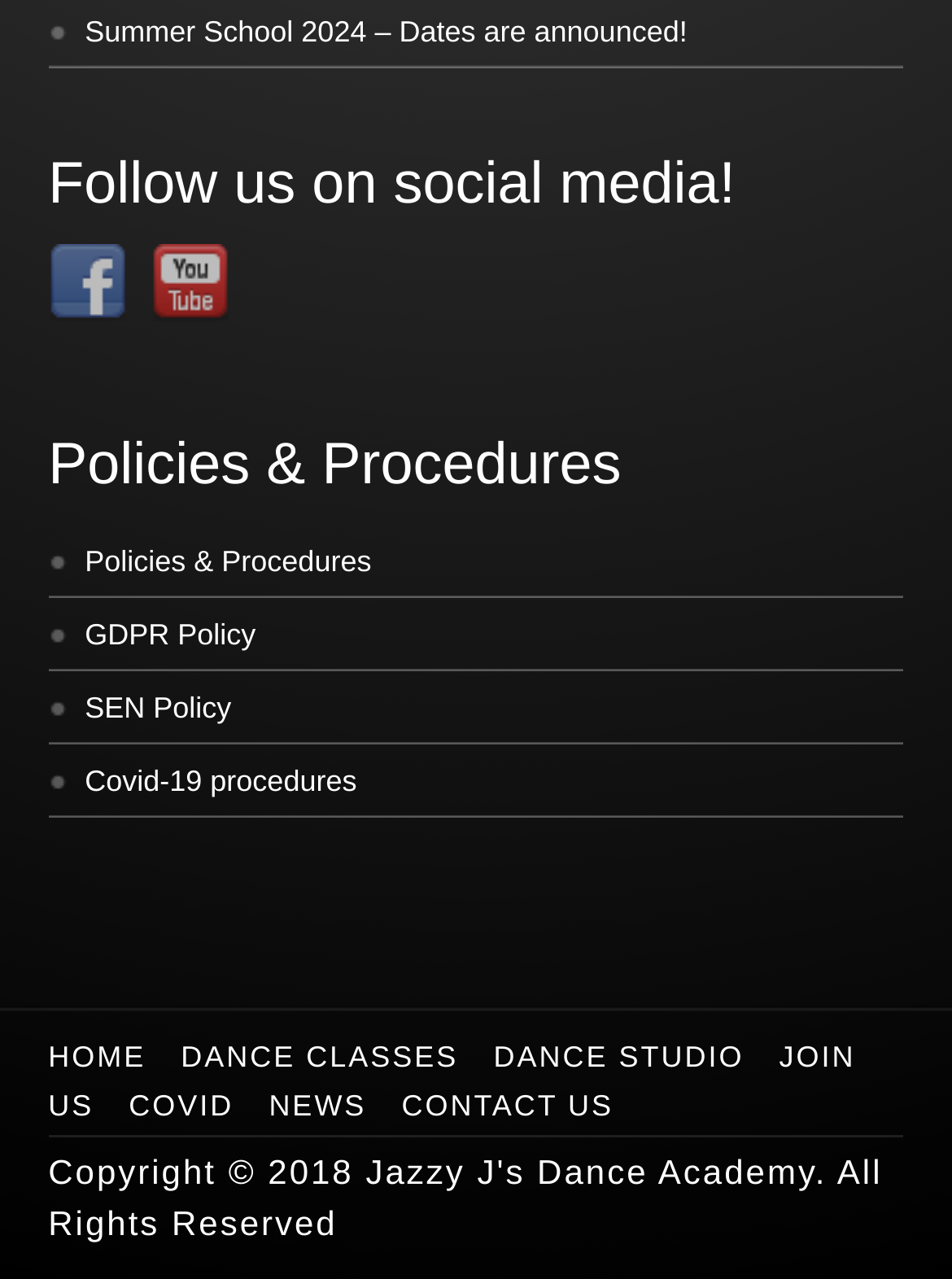What is the first dance-related link?
Refer to the image and provide a concise answer in one word or phrase.

DANCE CLASSES